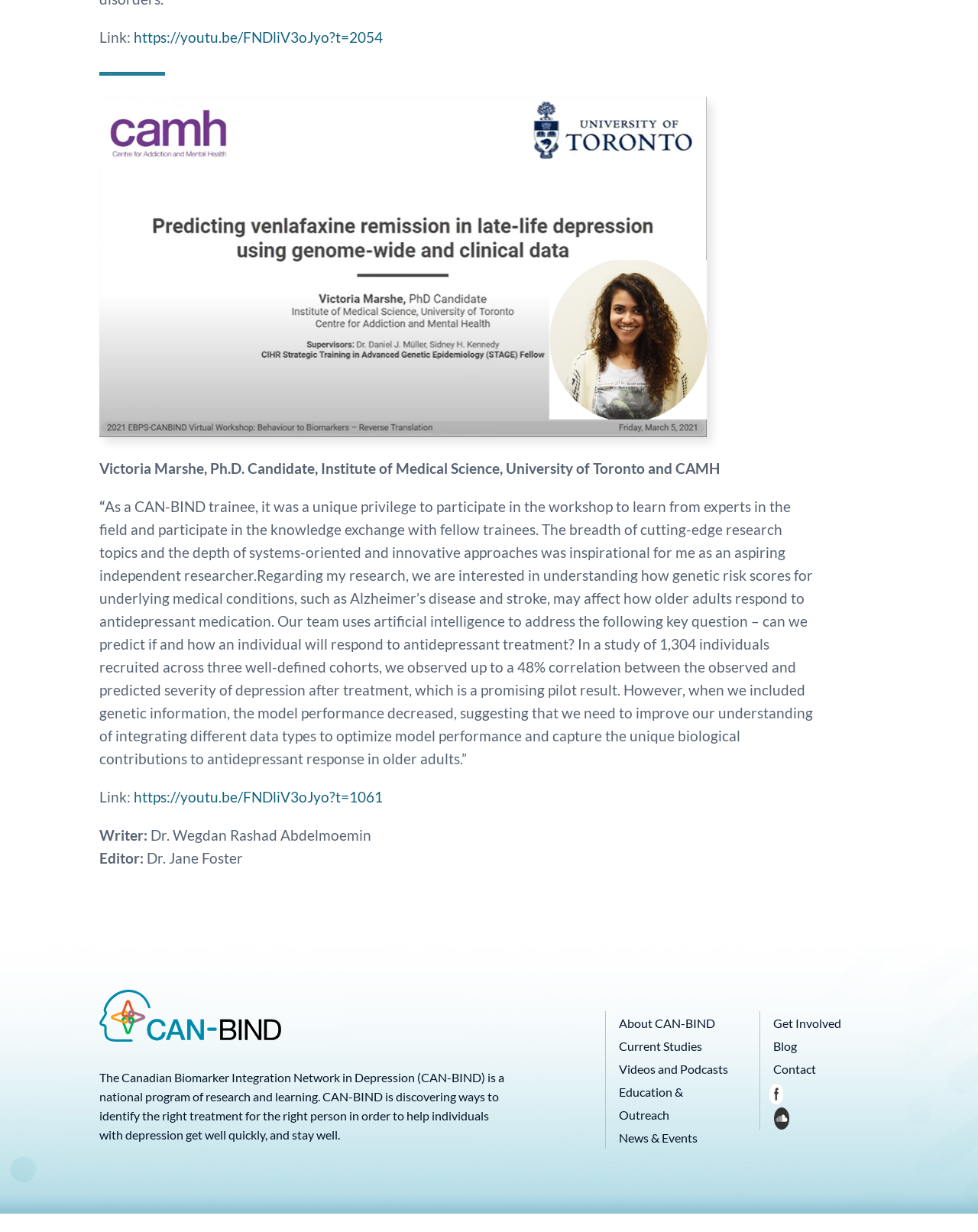Show the bounding box coordinates of the region that should be clicked to follow the instruction: "Read the quote from Victoria Marshe."

[0.102, 0.404, 0.831, 0.623]